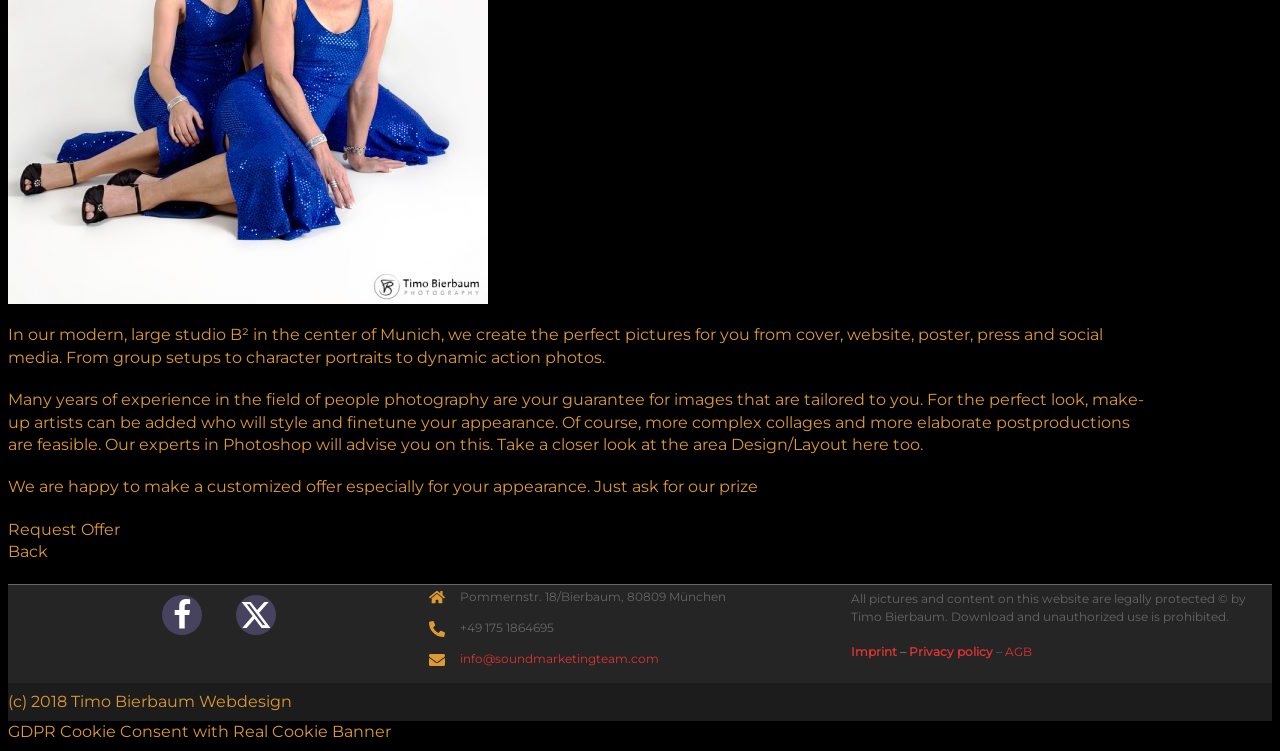Determine the bounding box coordinates for the HTML element described here: "Privacy policy".

[0.71, 0.857, 0.776, 0.877]